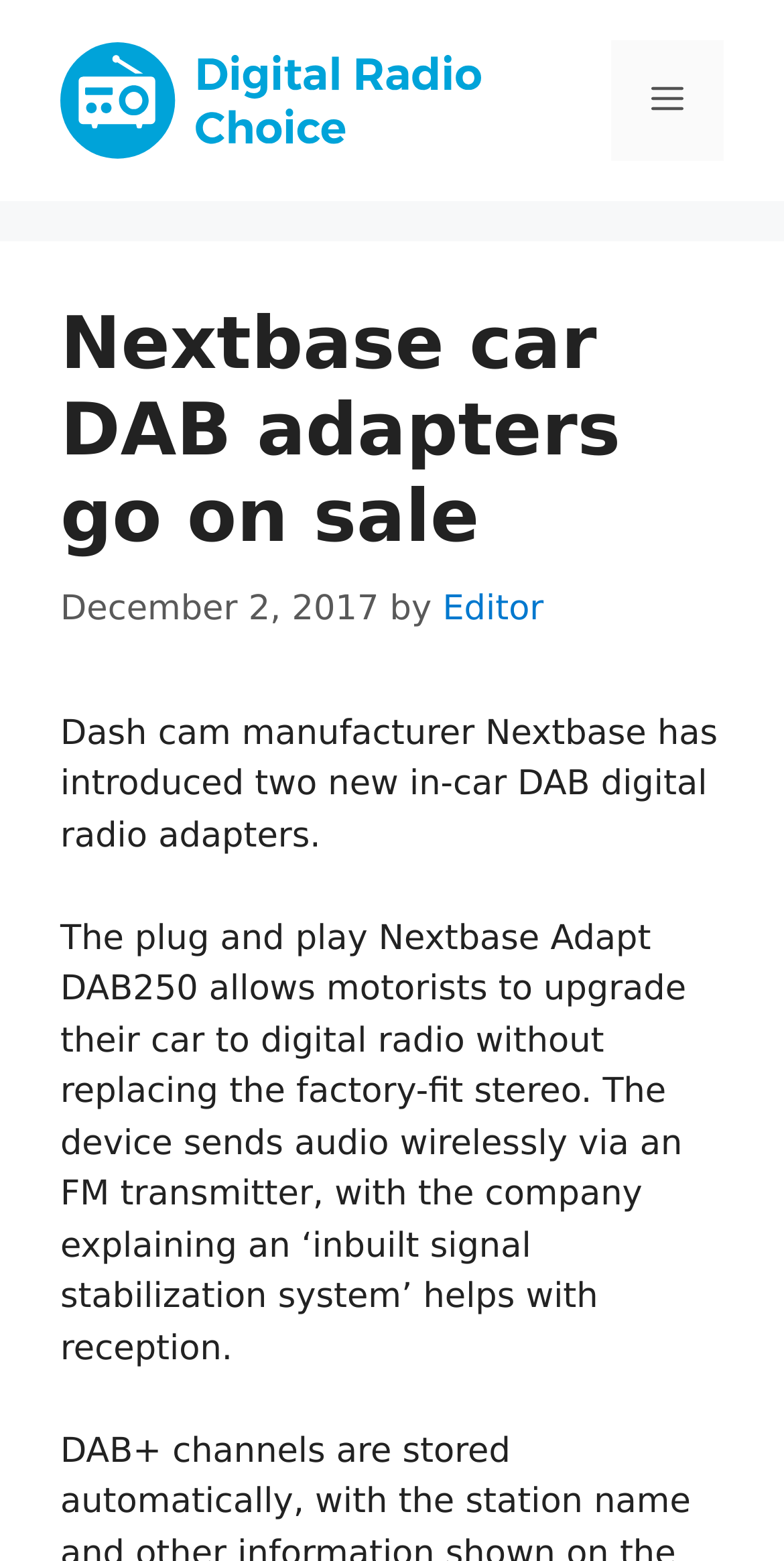How many new car DAB adapters are introduced?
Please provide a single word or phrase answer based on the image.

Two